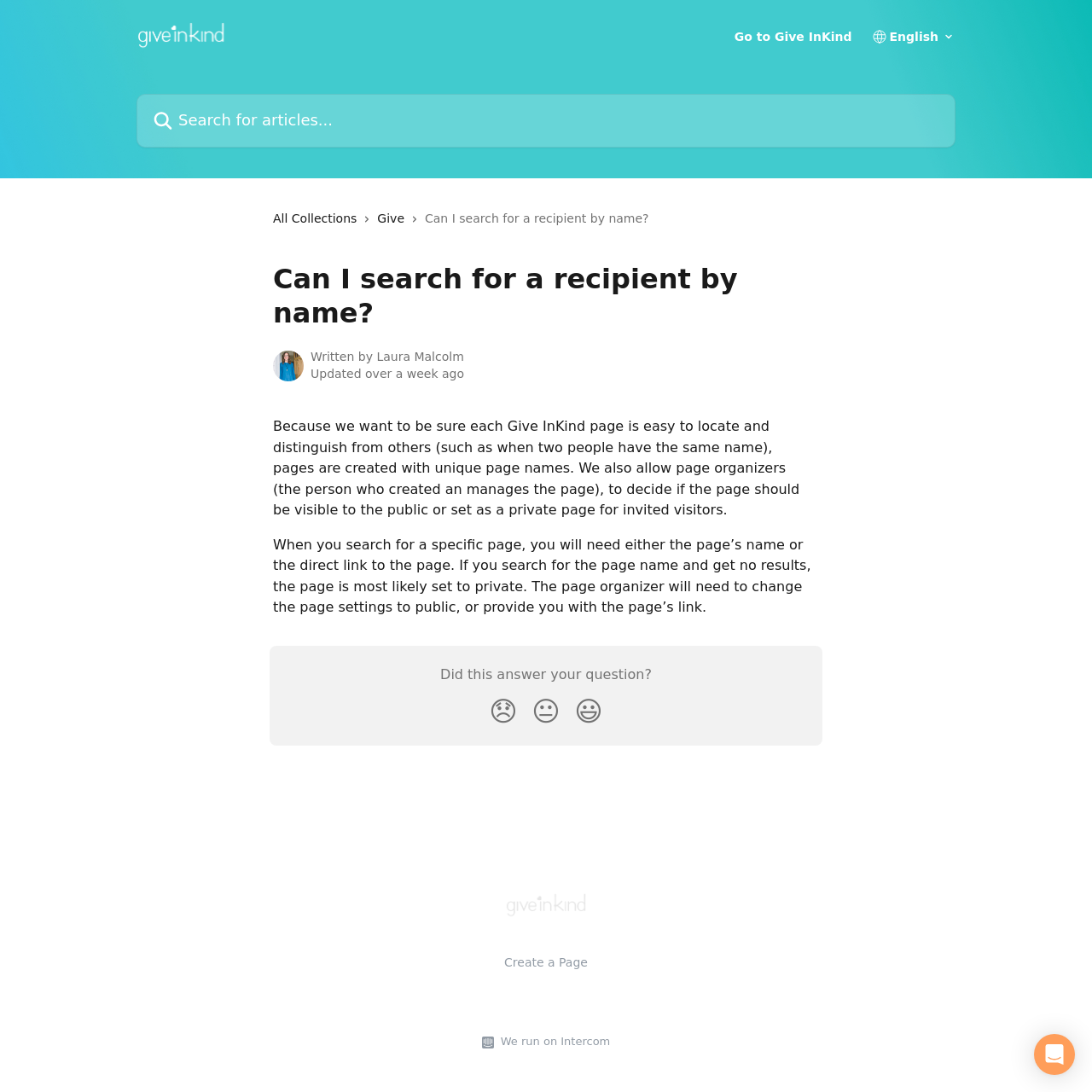Please locate the bounding box coordinates for the element that should be clicked to achieve the following instruction: "Search for articles". Ensure the coordinates are given as four float numbers between 0 and 1, i.e., [left, top, right, bottom].

[0.125, 0.086, 0.875, 0.135]